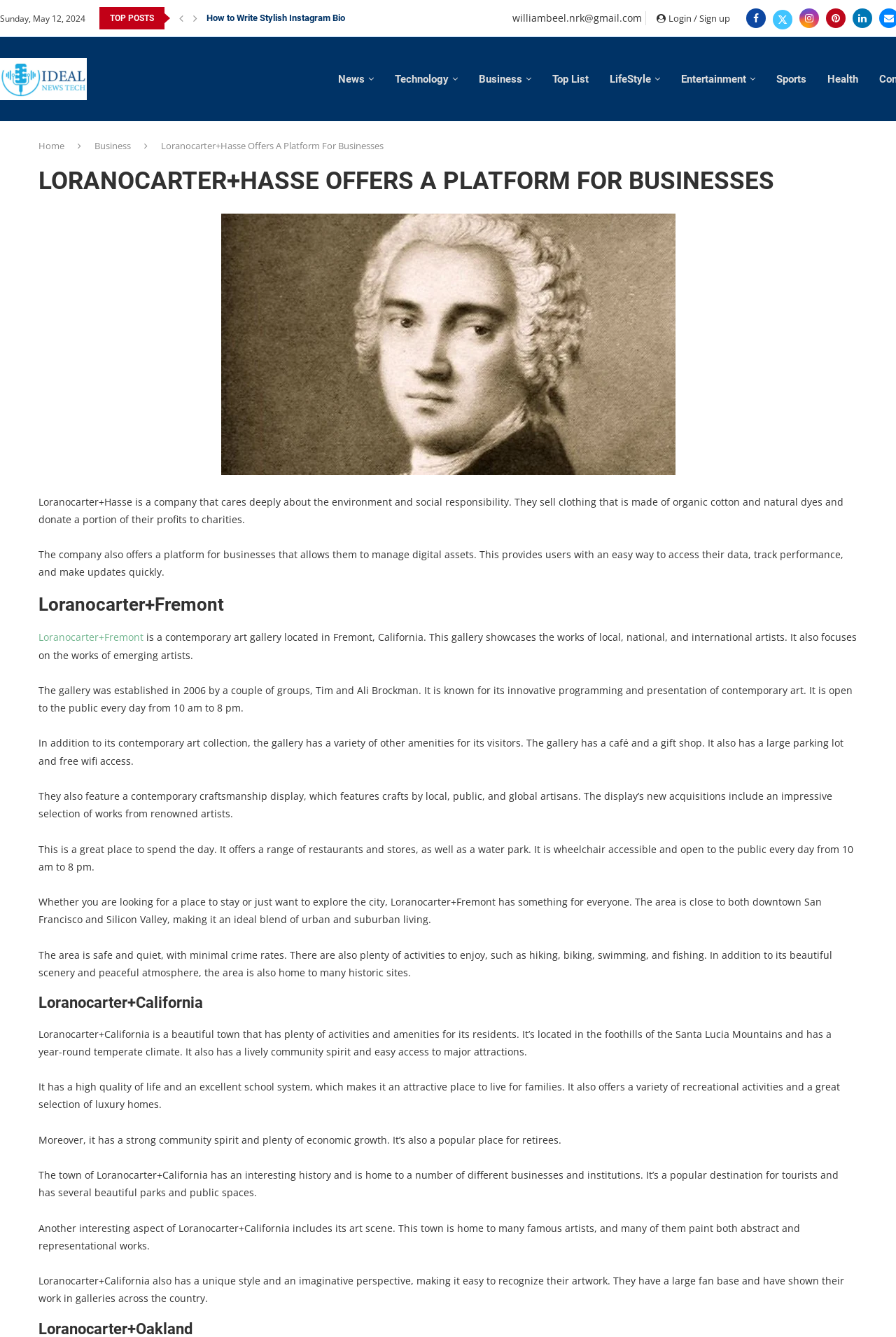From the element description Top List, predict the bounding box coordinates of the UI element. The coordinates must be specified in the format (top-left x, top-left y, bottom-right x, bottom-right y) and should be within the 0 to 1 range.

[0.616, 0.044, 0.657, 0.074]